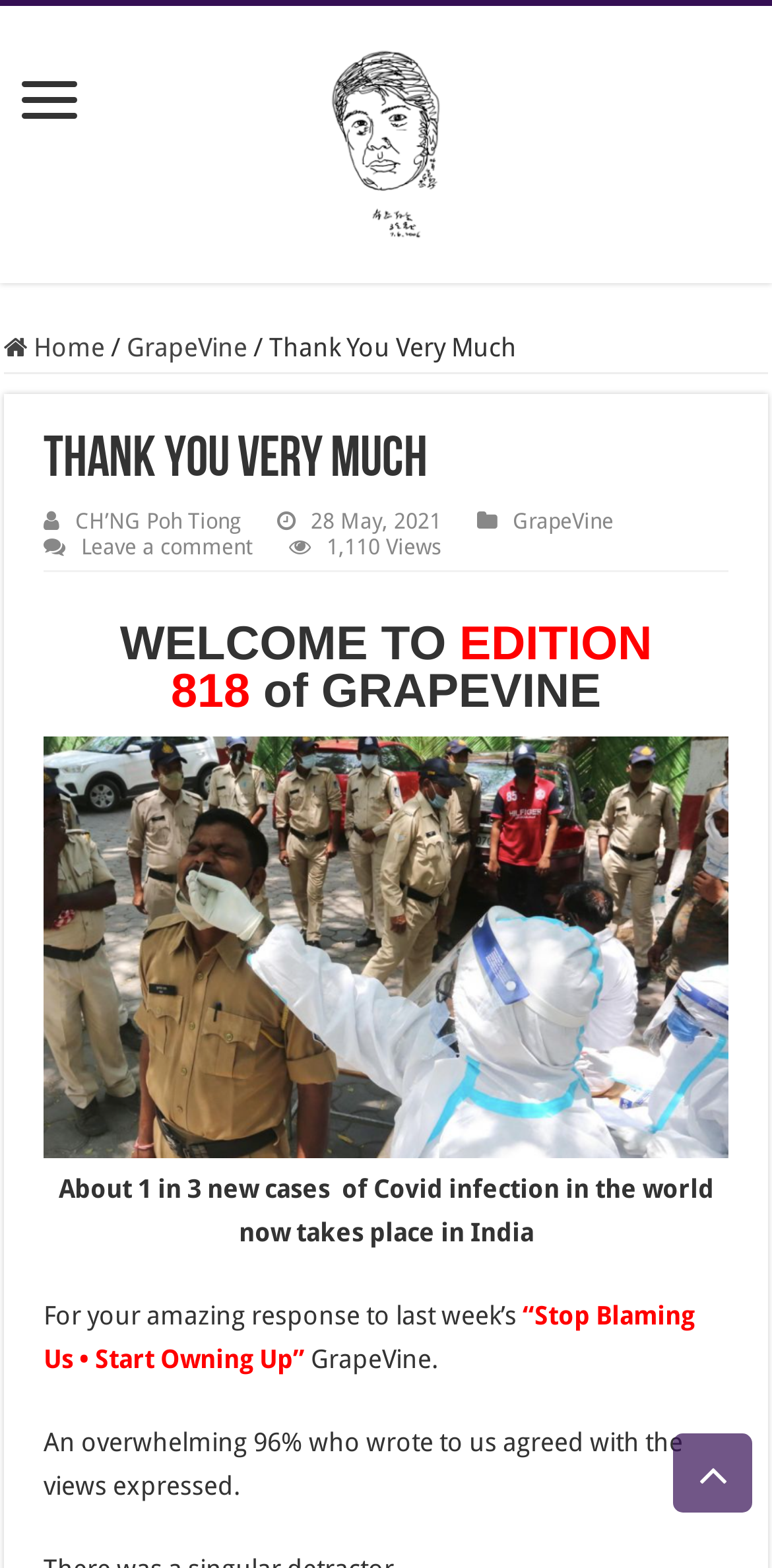What percentage of readers agreed with the views expressed?
Using the image as a reference, answer the question in detail.

The percentage of readers who agreed with the views expressed can be found by looking at the StaticText element 'An overwhelming 96% who wrote to us agreed with the views expressed.' which is located at the bottom of the webpage. This suggests that 96% of readers agreed with the views expressed.